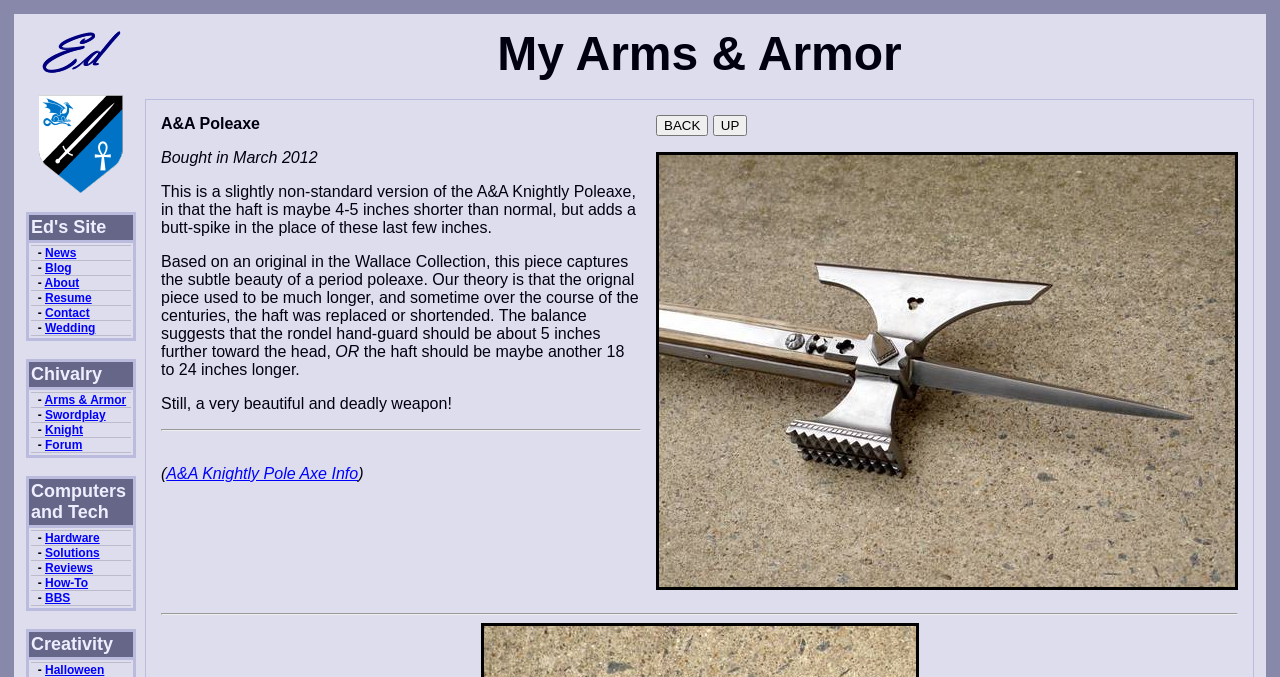Determine the bounding box coordinates of the element that should be clicked to execute the following command: "Click on the News link".

[0.035, 0.363, 0.06, 0.384]